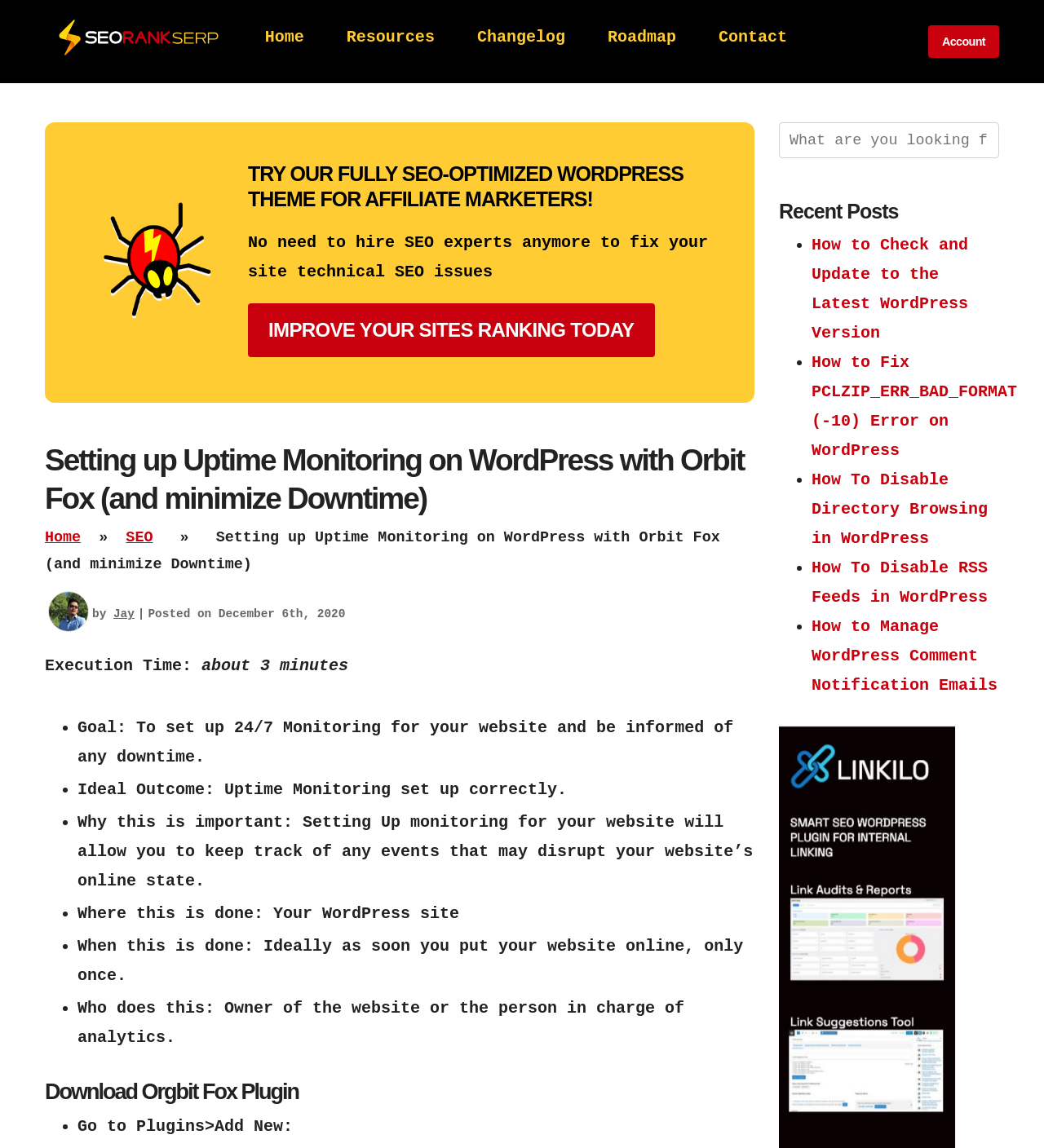Extract the bounding box of the UI element described as: "IMPROVE YOUR SITES RANKING TODAY".

[0.238, 0.264, 0.627, 0.311]